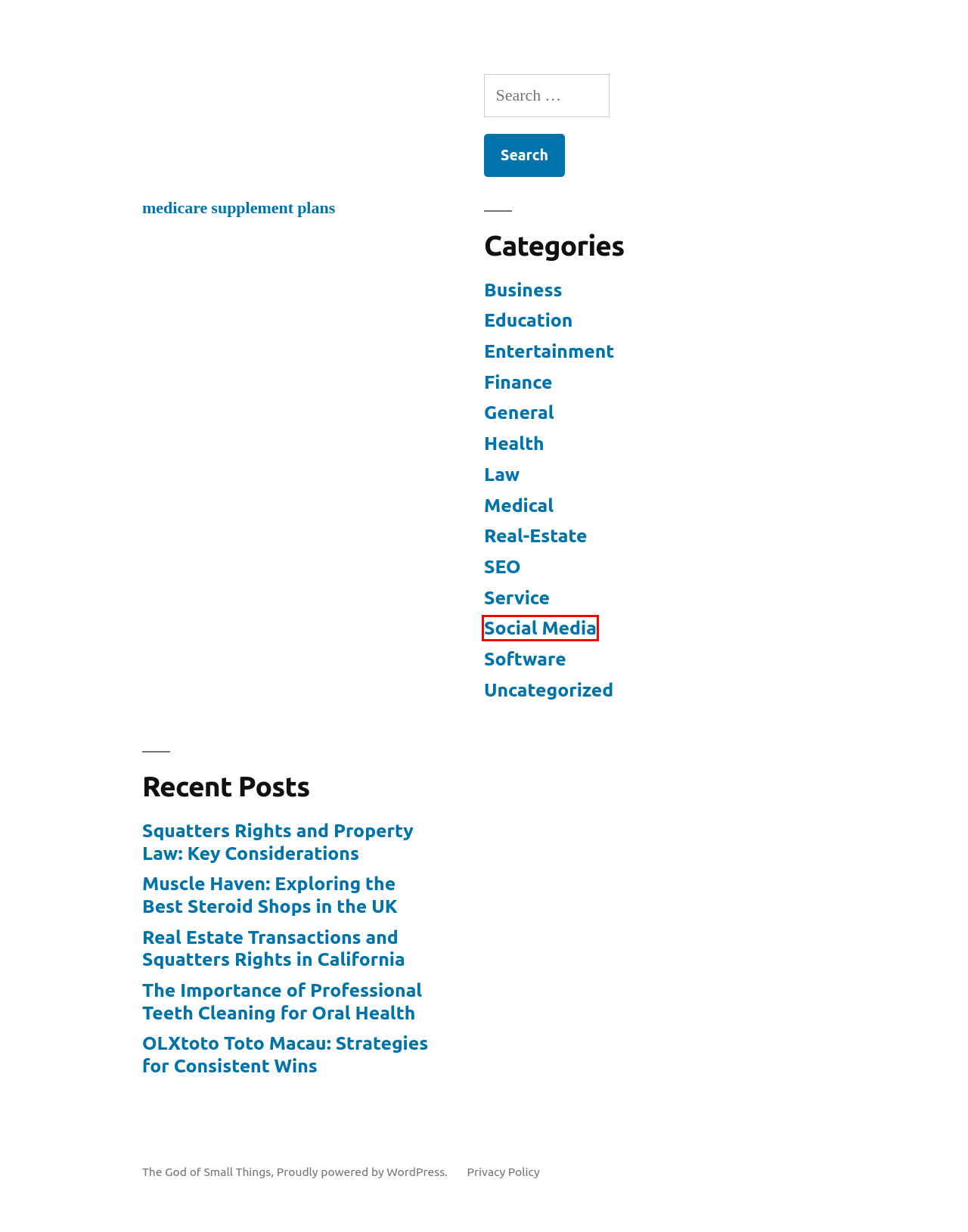With the provided screenshot showing a webpage and a red bounding box, determine which webpage description best fits the new page that appears after clicking the element inside the red box. Here are the options:
A. Education – The God of Small Things
B. Muscle Haven: Exploring the Best Steroid Shops in the UK – The God of Small Things
C. Service – The God of Small Things
D. Health – The God of Small Things
E. Law – The God of Small Things
F. The Importance of Professional Teeth Cleaning for Oral Health – The God of Small Things
G. Blog Tool, Publishing Platform, and CMS – WordPress.org
H. Social Media – The God of Small Things

H